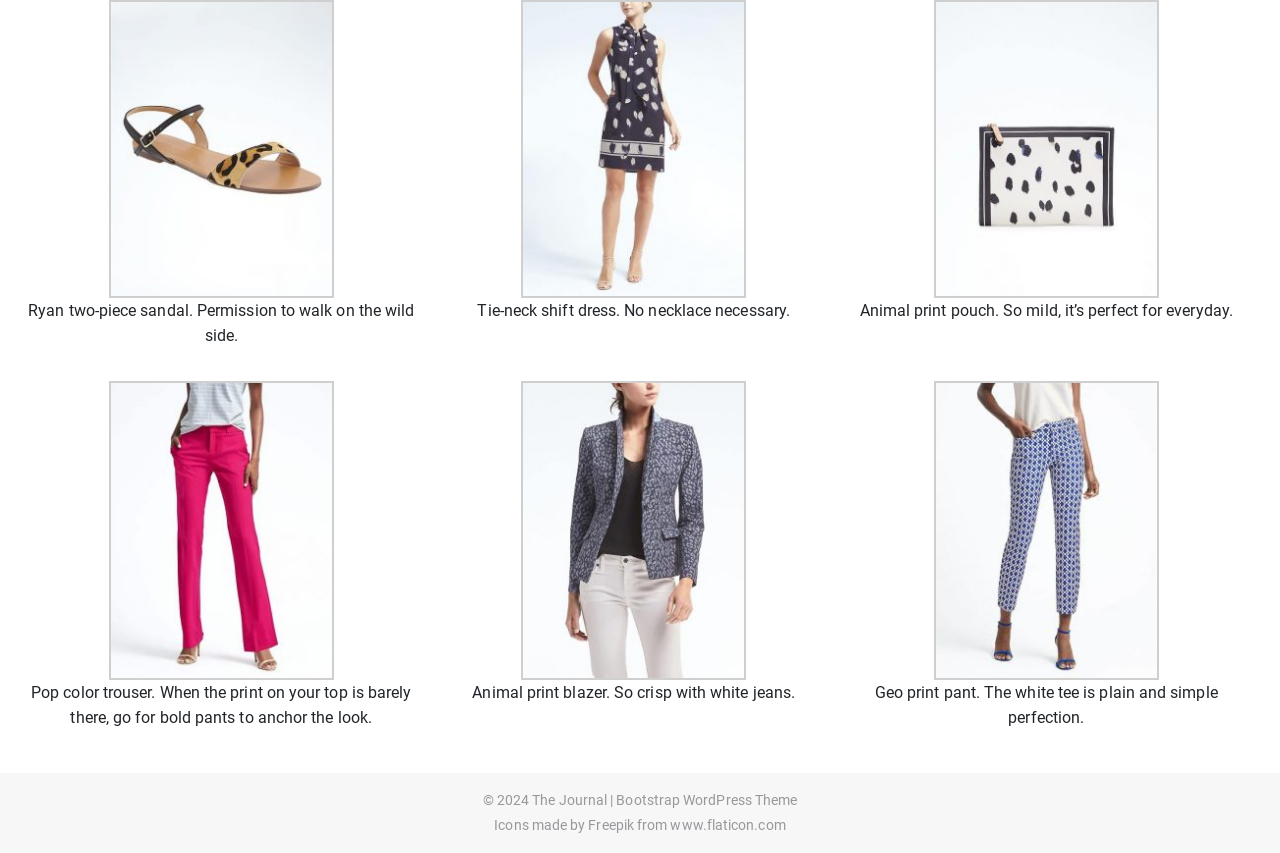Find the bounding box coordinates of the clickable area required to complete the following action: "Check The Journal".

[0.416, 0.928, 0.474, 0.947]